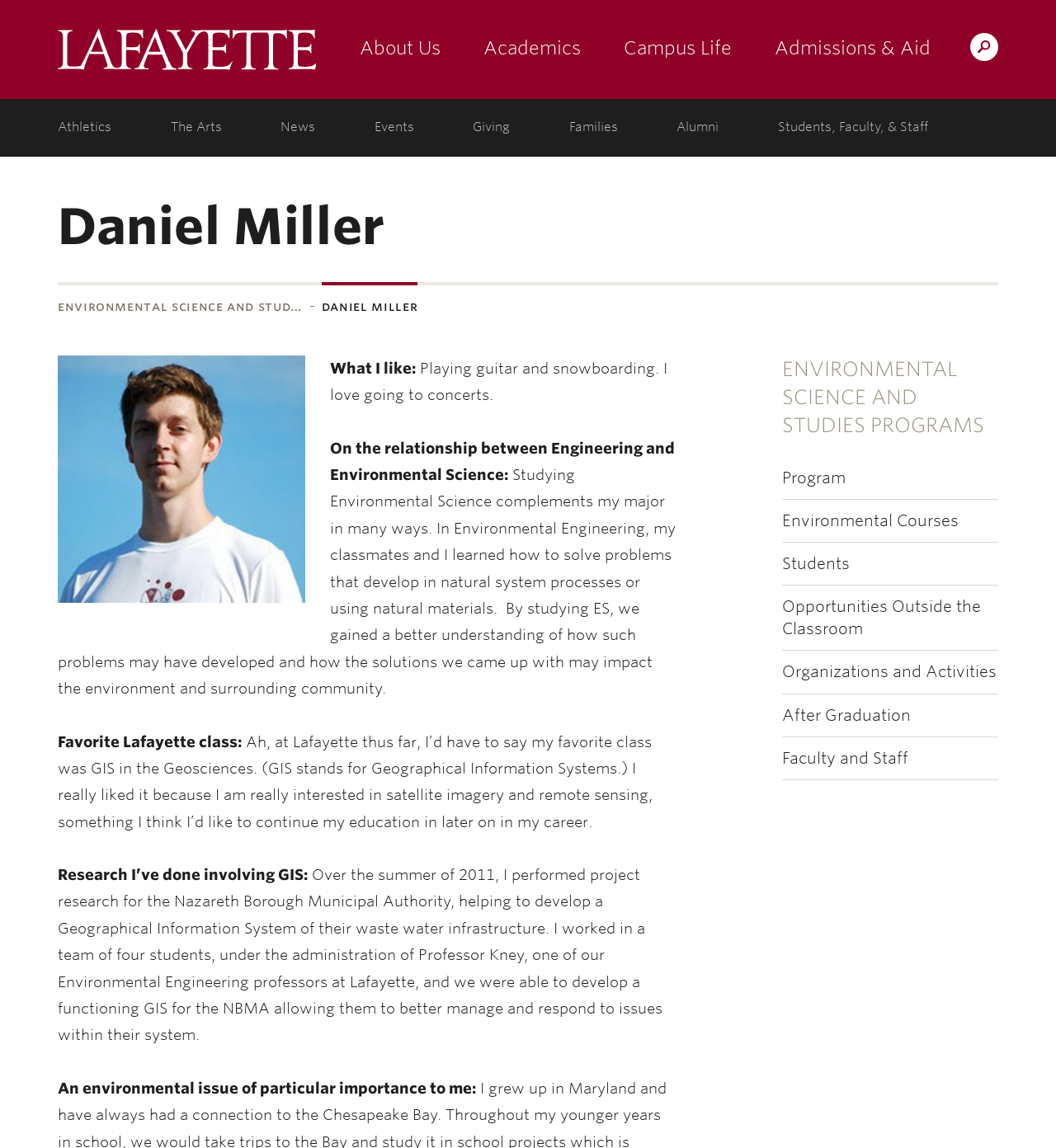Show the bounding box coordinates for the HTML element described as: "Admissions & Aid".

[0.715, 0.0, 0.9, 0.086]